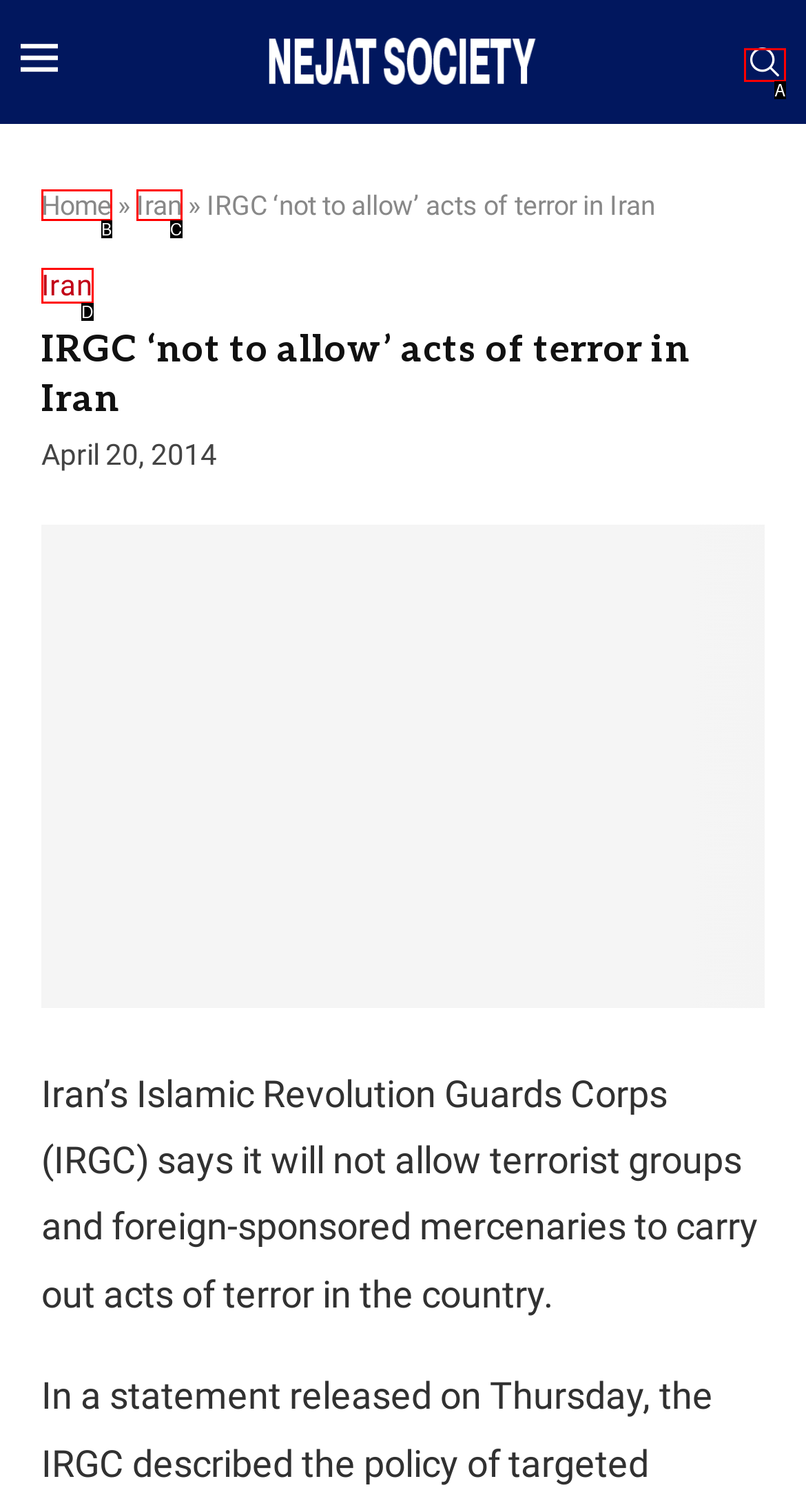From the provided options, pick the HTML element that matches the description: aria-label="Search". Respond with the letter corresponding to your choice.

A